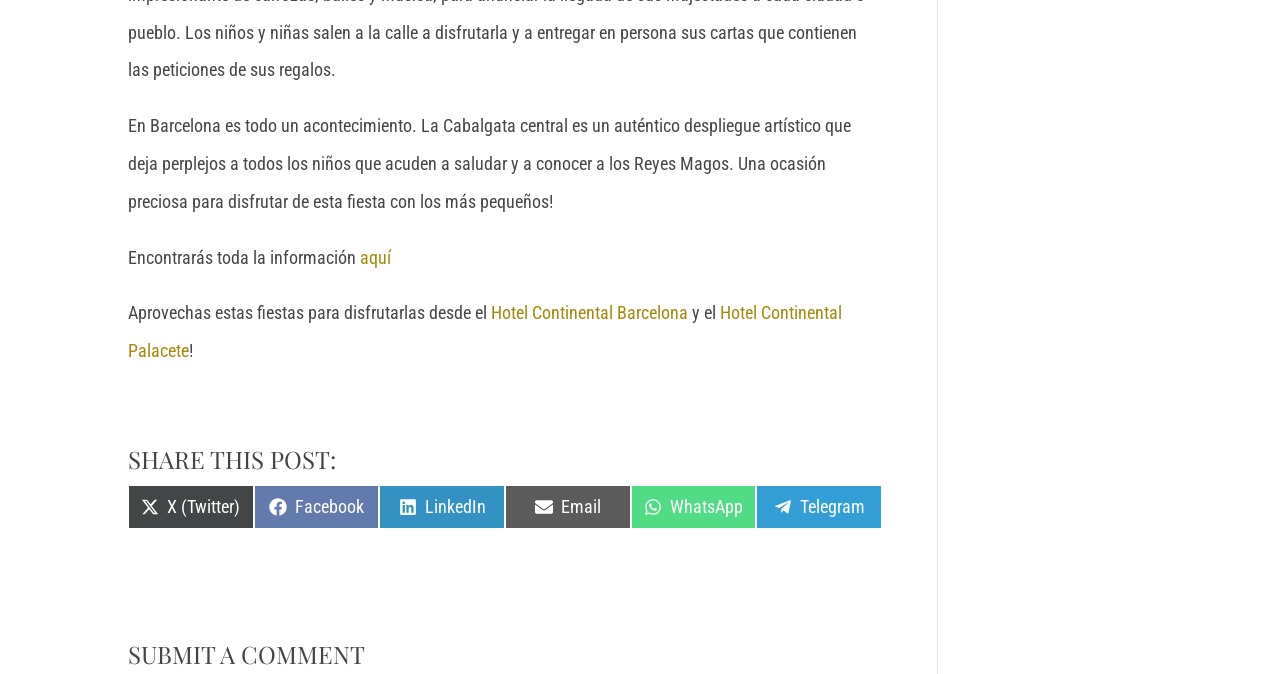Indicate the bounding box coordinates of the element that needs to be clicked to satisfy the following instruction: "Share this post on WhatsApp". The coordinates should be four float numbers between 0 and 1, i.e., [left, top, right, bottom].

[0.493, 0.72, 0.591, 0.785]